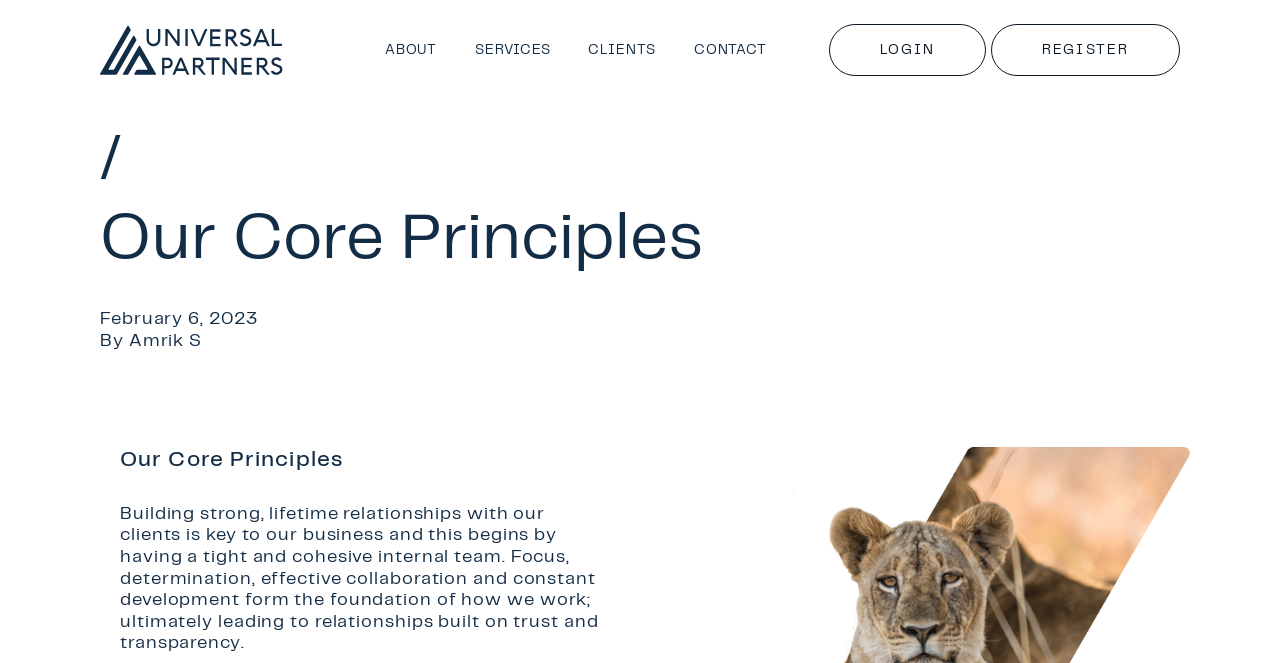What is the main navigation menu?
Use the image to answer the question with a single word or phrase.

ABOUT, SERVICES, CLIENTS, CONTACT